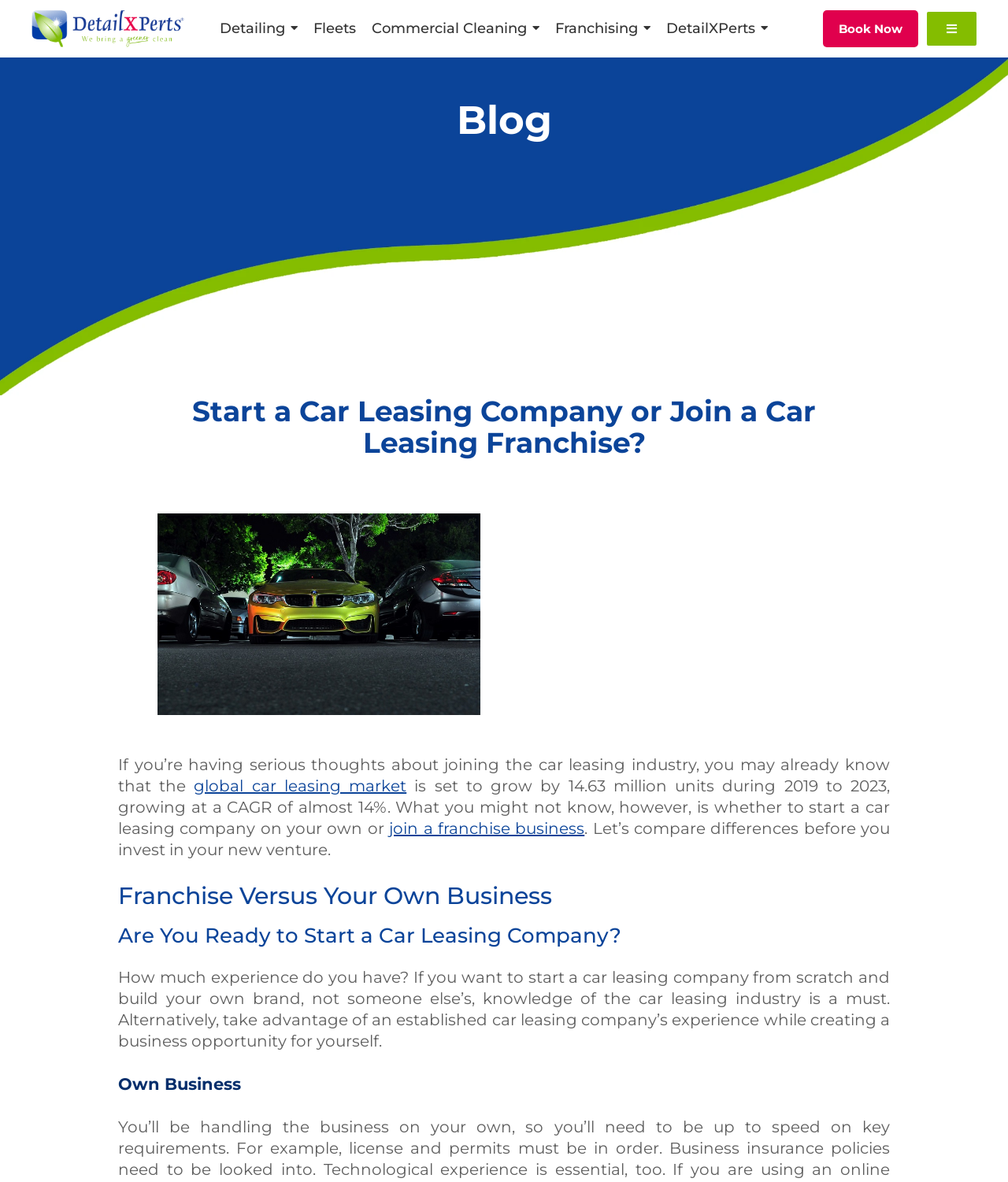Offer an in-depth caption of the entire webpage.

This webpage is about starting a car leasing company or joining a car leasing franchise. At the top, there are several links, including "Detailing", "Fleets", "Commercial Cleaning", "Franchising", and "DetailXPerts", which are aligned horizontally and take up about half of the screen width. To the right of these links, there is a "Book Now" link and a button with an icon. 

Below these links, there is a heading "Blog" and a larger heading "Start a Car Leasing Company or Join a Car Leasing Franchise?" which spans about two-thirds of the screen width. Underneath this heading, there is an image related to car leasing. 

The main content of the webpage starts with a paragraph of text that discusses the growth of the global car leasing market. This paragraph contains two links, "global car leasing market" and "join a franchise business". 

Following this paragraph, there are several headings, including "Franchise Versus Your Own Business", "Are You Ready to Start a Car Leasing Company?", and "Own Business", which are stacked vertically and take up about a quarter of the screen height. 

Between these headings, there are blocks of text that discuss the pros and cons of starting a car leasing company from scratch versus joining a franchise. The text is divided into sections, with each section addressing a specific question or concern, such as the amount of experience needed to start a car leasing company.